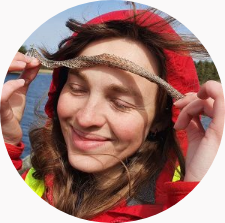Describe all elements and aspects of the image.

The image features Ukrainian designer and visual artist Oksana Mykhanko, who is holding a snake skin in front of her face, appearing joyful and contemplative. She is outdoors, with a serene body of water in the background, embodying a connection to nature. Mykhanko, who arrived in Finland due to the ongoing conflict in her homeland, is known for her innovative work in graphics, illustration, and mixed media. This exhibition explores her artistic journey and her attempts to discover the unique aspects of Finnish culture, particularly within the Archipelago area.